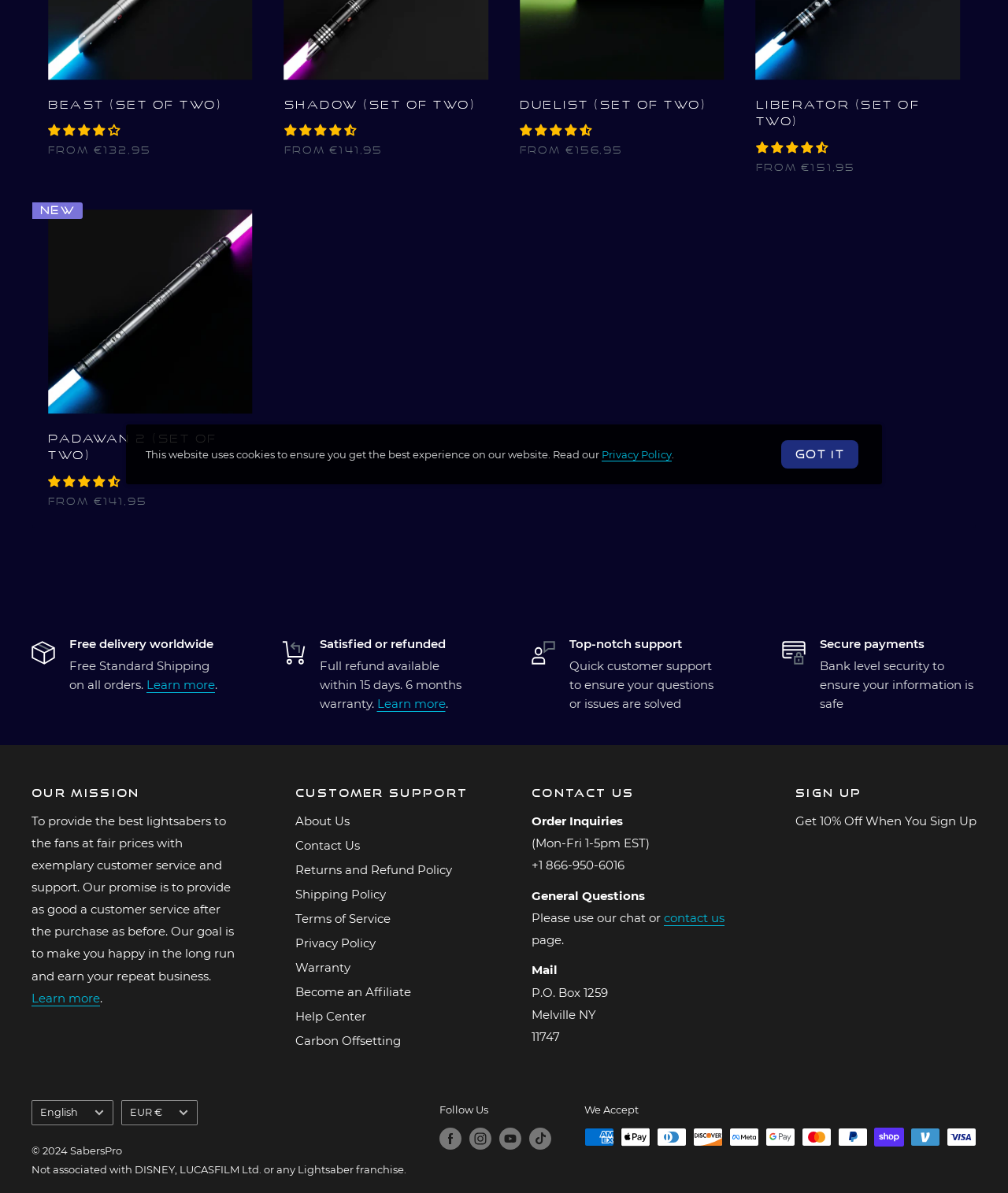Locate the UI element described by aria-describedby="a11y-new-window-message" aria-label="Follow us on YouTube" and provide its bounding box coordinates. Use the format (top-left x, top-left y, bottom-right x, bottom-right y) with all values as floating point numbers between 0 and 1.

[0.495, 0.945, 0.517, 0.964]